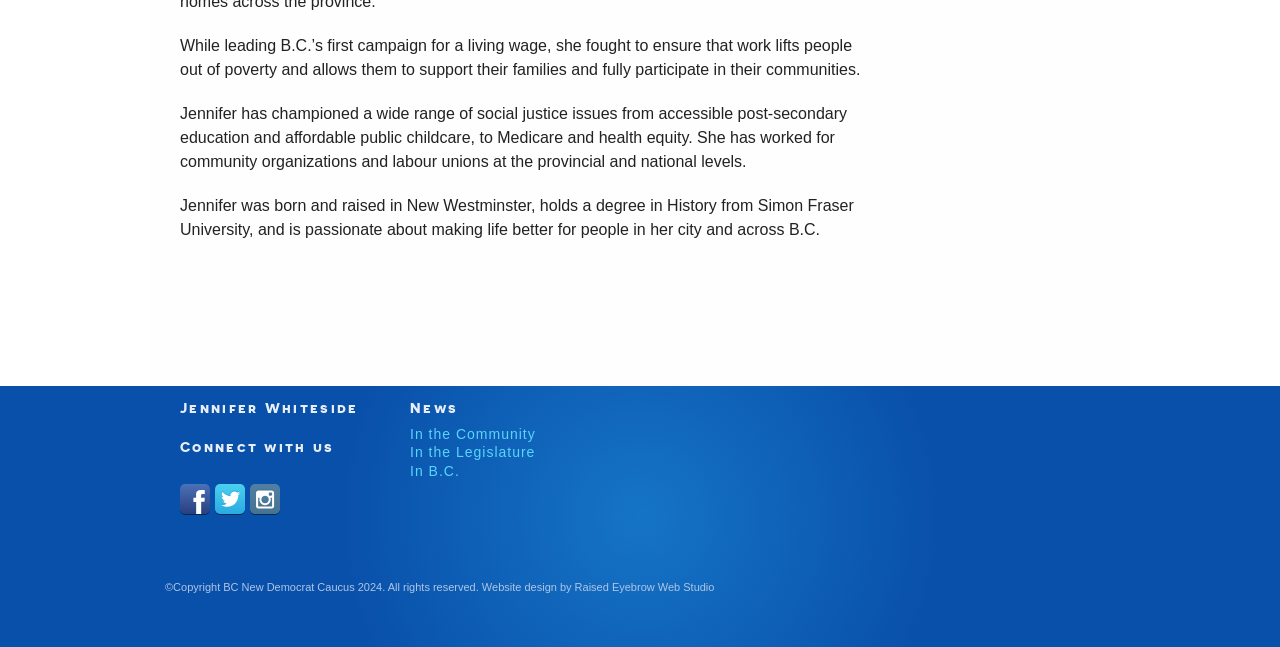Given the element description "0 comments", identify the bounding box of the corresponding UI element.

None